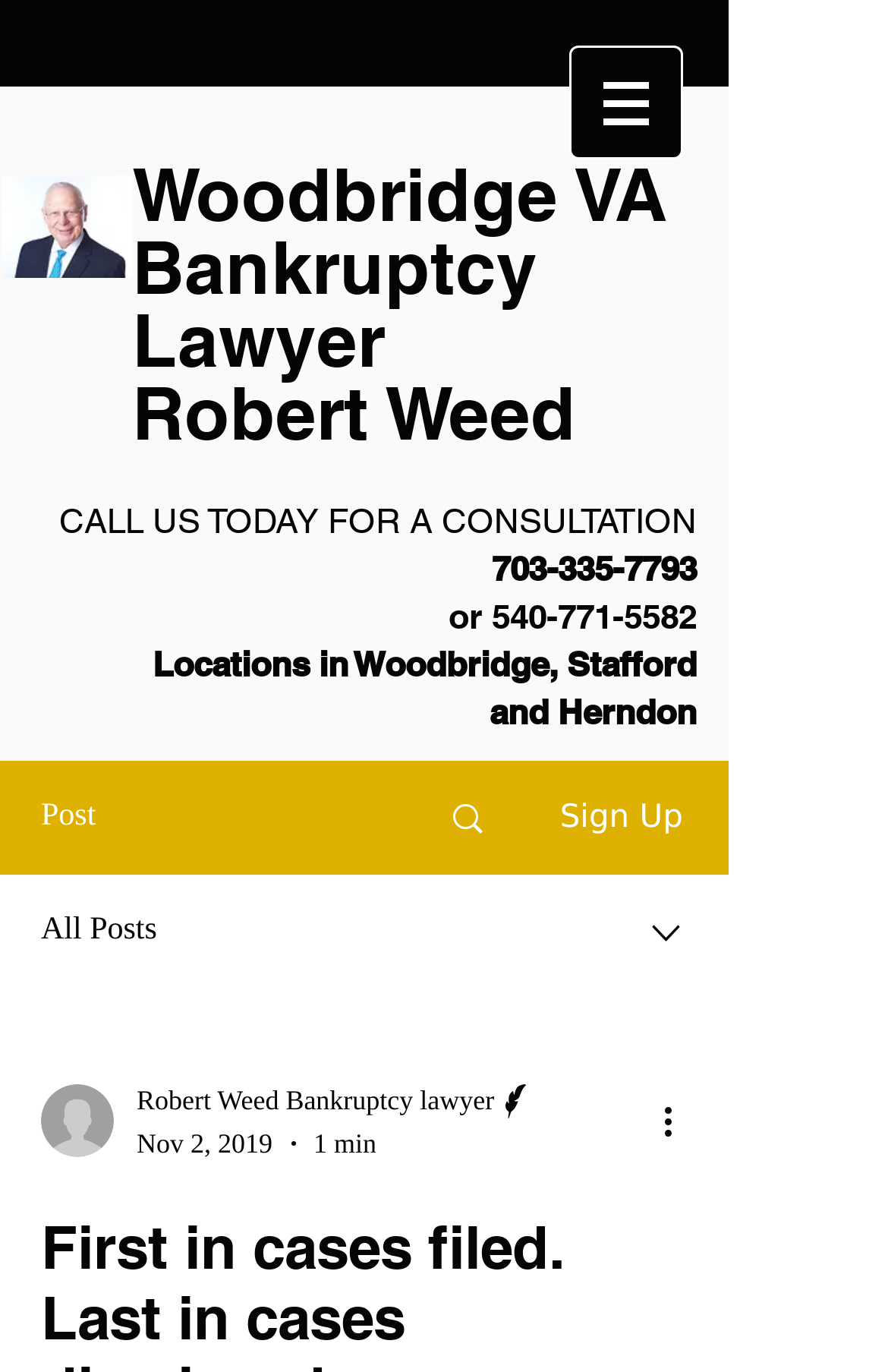What is the profession of Robert Weed?
Please provide a single word or phrase based on the screenshot.

Bankruptcy Lawyer